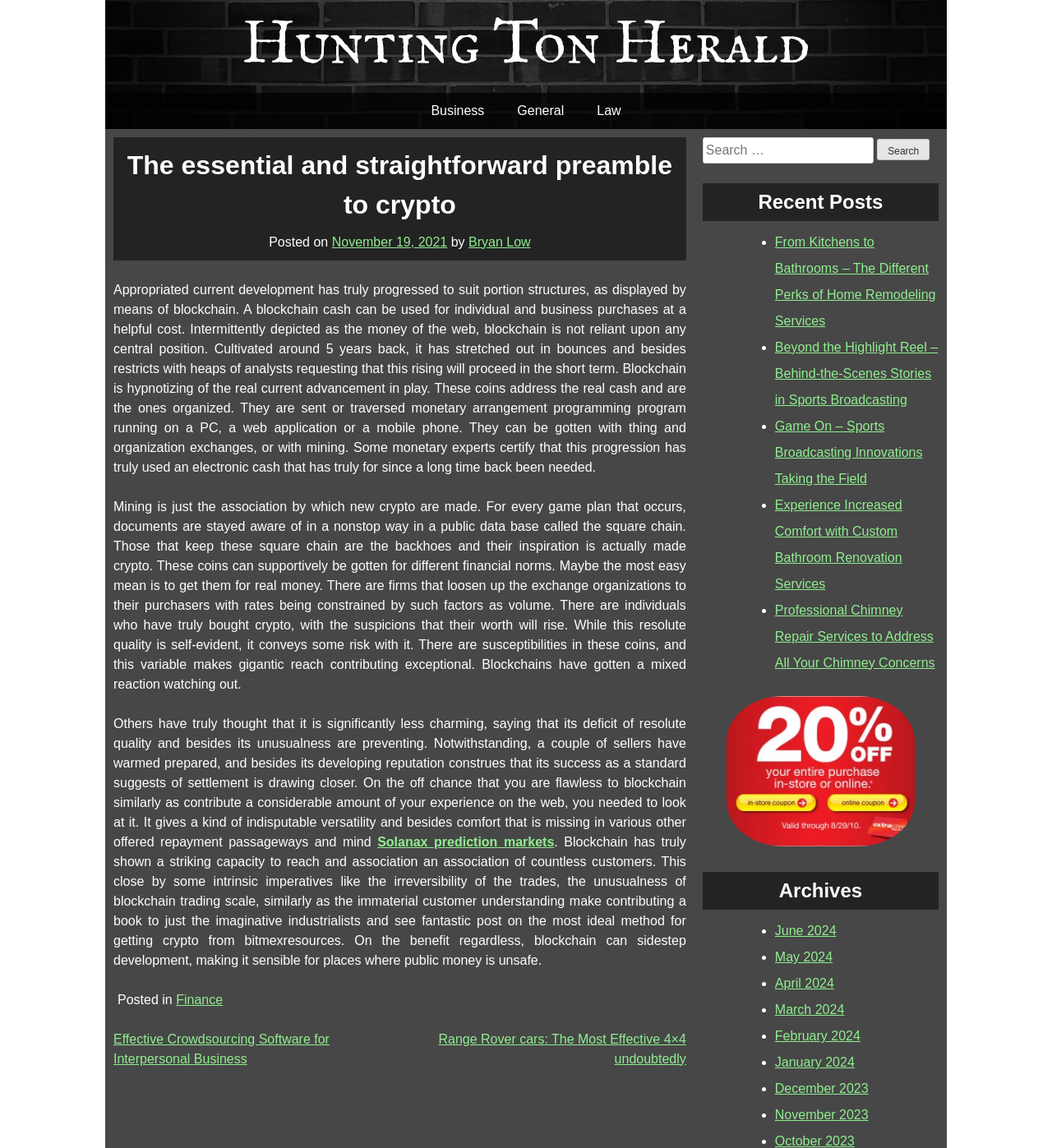What is the topic of the article?
Please give a detailed and elaborate explanation in response to the question.

The topic of the article can be inferred from the content of the article, which discusses the concept of blockchain, its features, and its applications. The article also mentions blockchain-related terms such as 'crypto' and 'mining'.